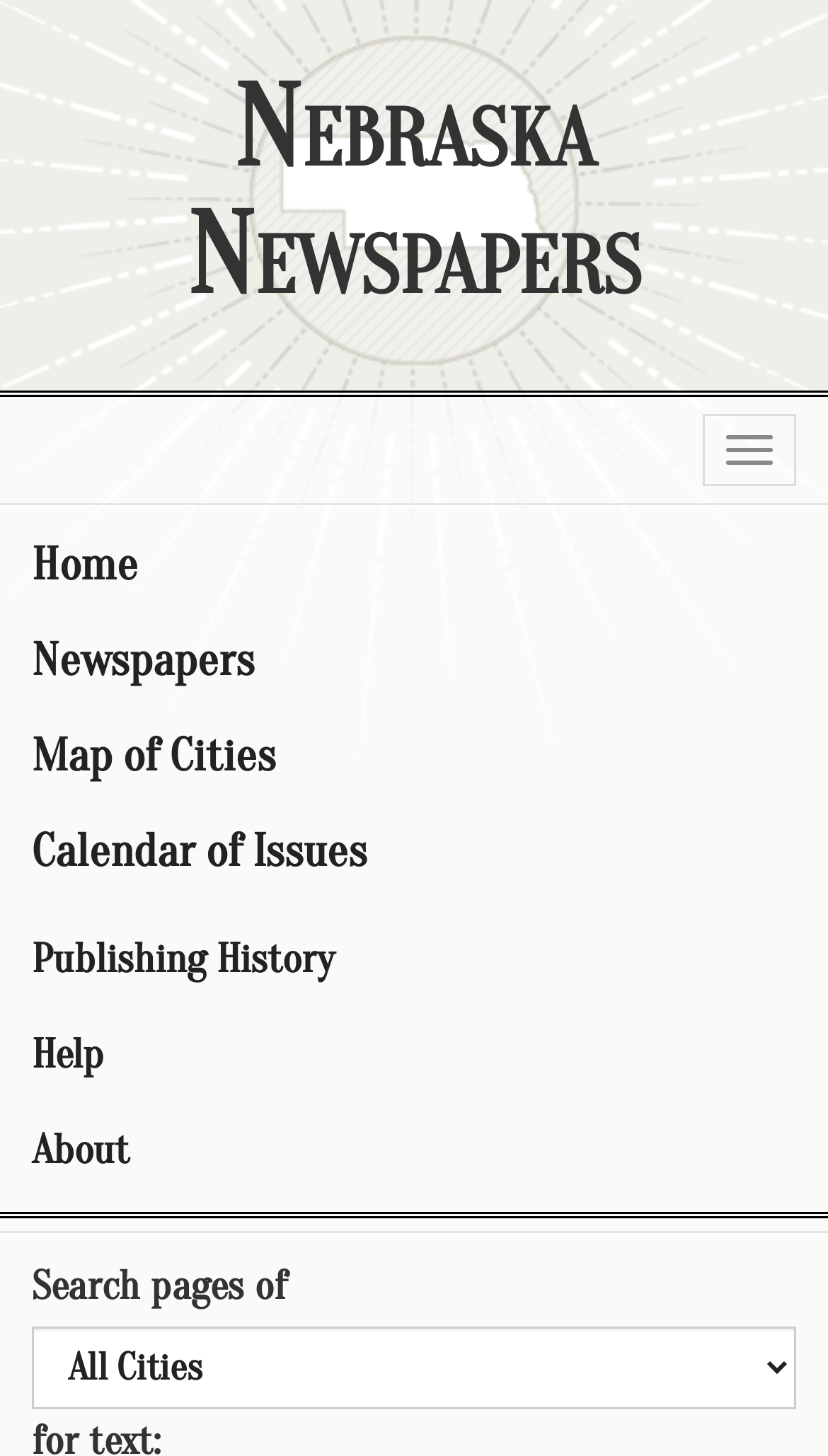Locate the bounding box coordinates of the area to click to fulfill this instruction: "Get Help". The bounding box should be presented as four float numbers between 0 and 1, in the order [left, top, right, bottom].

[0.0, 0.693, 1.0, 0.758]